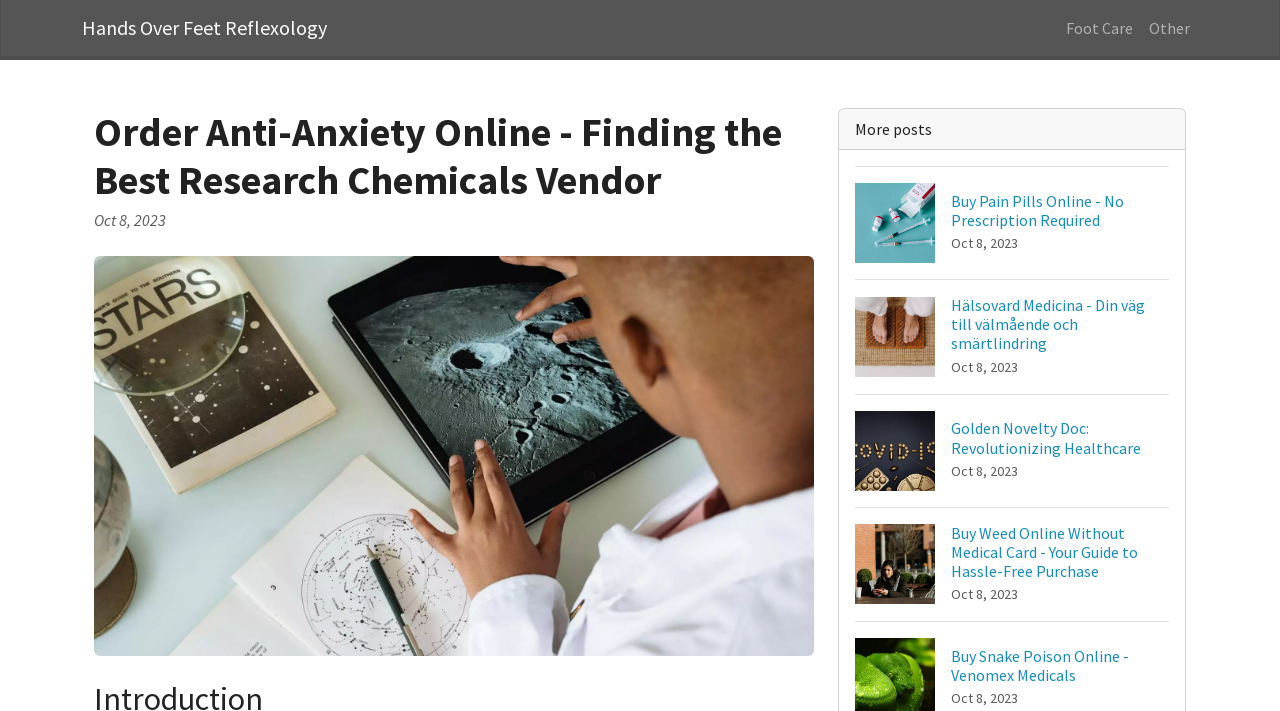Using the provided element description, identify the bounding box coordinates as (top-left x, top-left y, bottom-right x, bottom-right y). Ensure all values are between 0 and 1. Description: Get Directions [+]

None